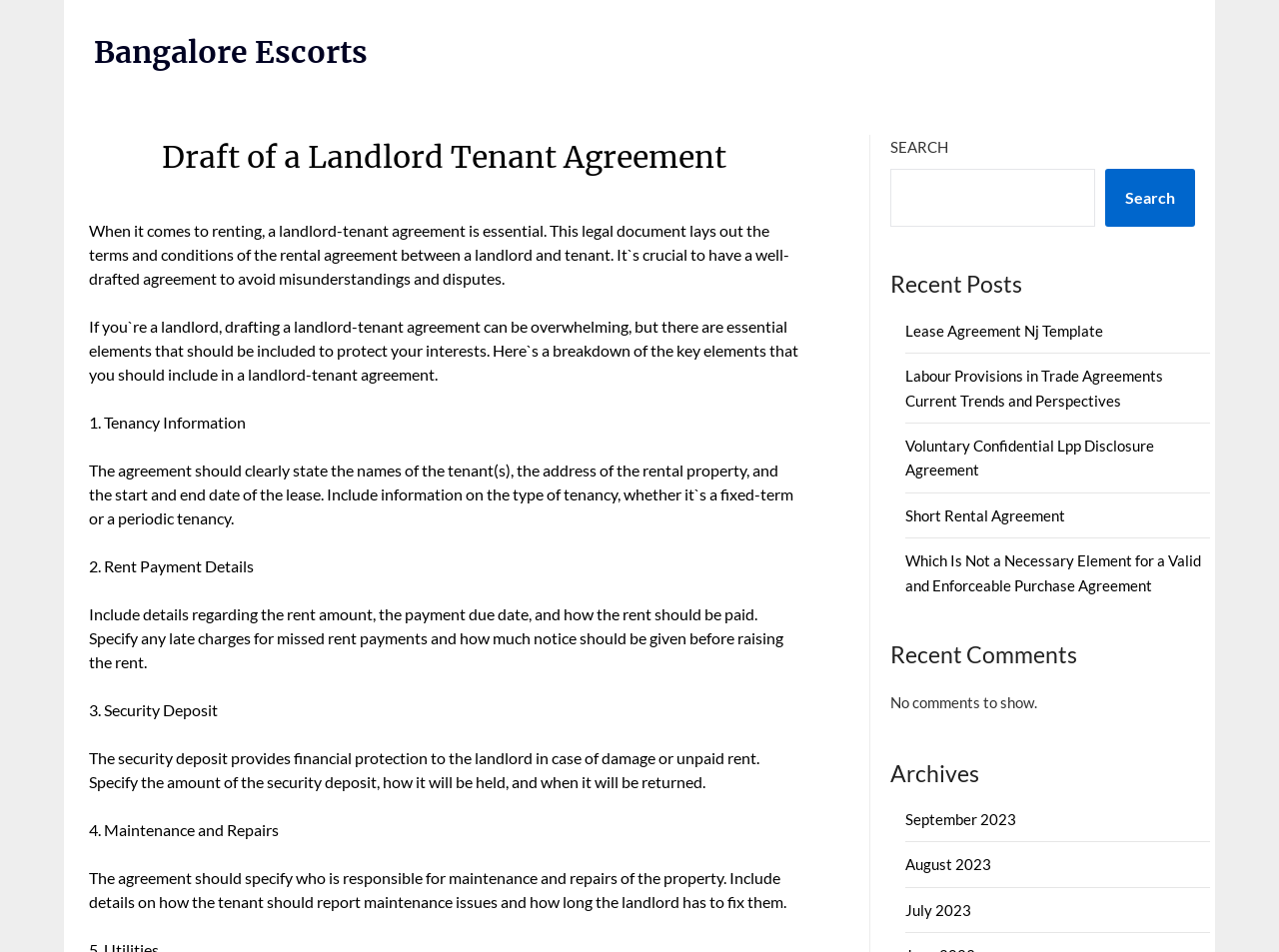Locate the bounding box coordinates of the element to click to perform the following action: 'Search for a term'. The coordinates should be given as four float values between 0 and 1, in the form of [left, top, right, bottom].

[0.696, 0.178, 0.856, 0.239]